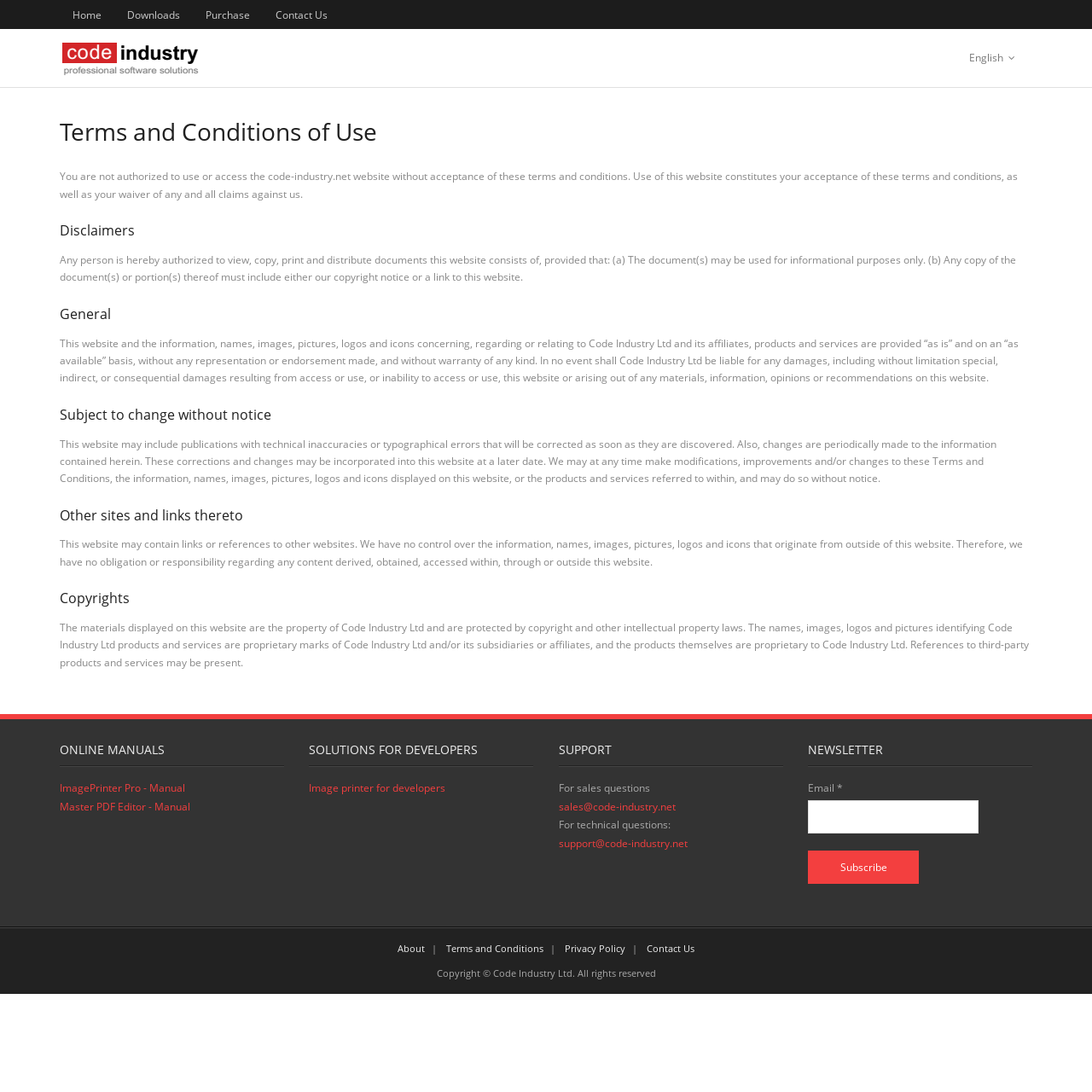What is the purpose of the 'Subscribe' button?
Using the visual information from the image, give a one-word or short-phrase answer.

To subscribe to the newsletter